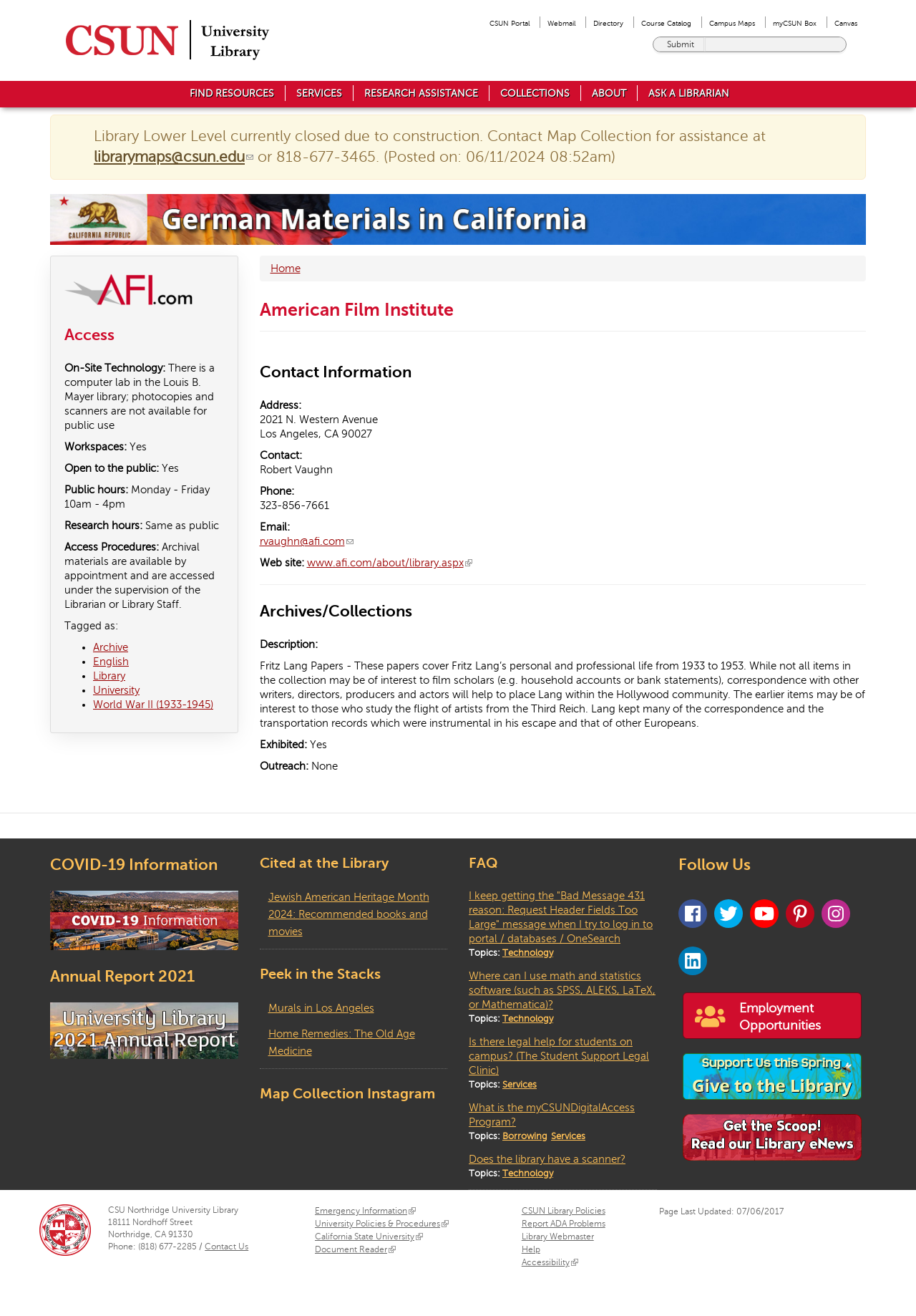Create a detailed summary of the webpage's content and design.

The webpage is about the American Film Institute (AFI) at California State University, Northridge (CSUN) University Library. At the top, there is a navigation menu with links to "Skip to main content", "CSUN Portal", "Webmail", "Directory", "Course Catalog", "Campus Maps", "myCSUN Box", and "Canvas". Below this menu, there is a search bar with a heading "Search Library Website" and a button to submit the search query.

On the left side, there is a main menu with links to "FIND RESOURCES", "SERVICES", "RESEARCH ASSISTANCE", "COLLECTIONS", "ABOUT", and "ASK A LIBRARIAN". Below this menu, there is an alert box with a message about the Library Lower Level being currently closed due to construction, along with contact information for the Map Collection.

On the right side, there is a banner image with the text "German Materials in California". Below this banner, there is a section about access to the AFI, including information about on-site technology, workspaces, public hours, research hours, and access procedures.

Further down, there is a section with tagged keywords, including "Archive", "English", "Library", "University", and "World War II (1933-1945)". Below this section, there is a heading "You are here" with a link to "Home", and another heading "American Film Institute" with contact information, including address, phone number, and contact person.

Throughout the webpage, there are several images, including the CSUN University Library logo, the University Library - Home image, and the AFI image.